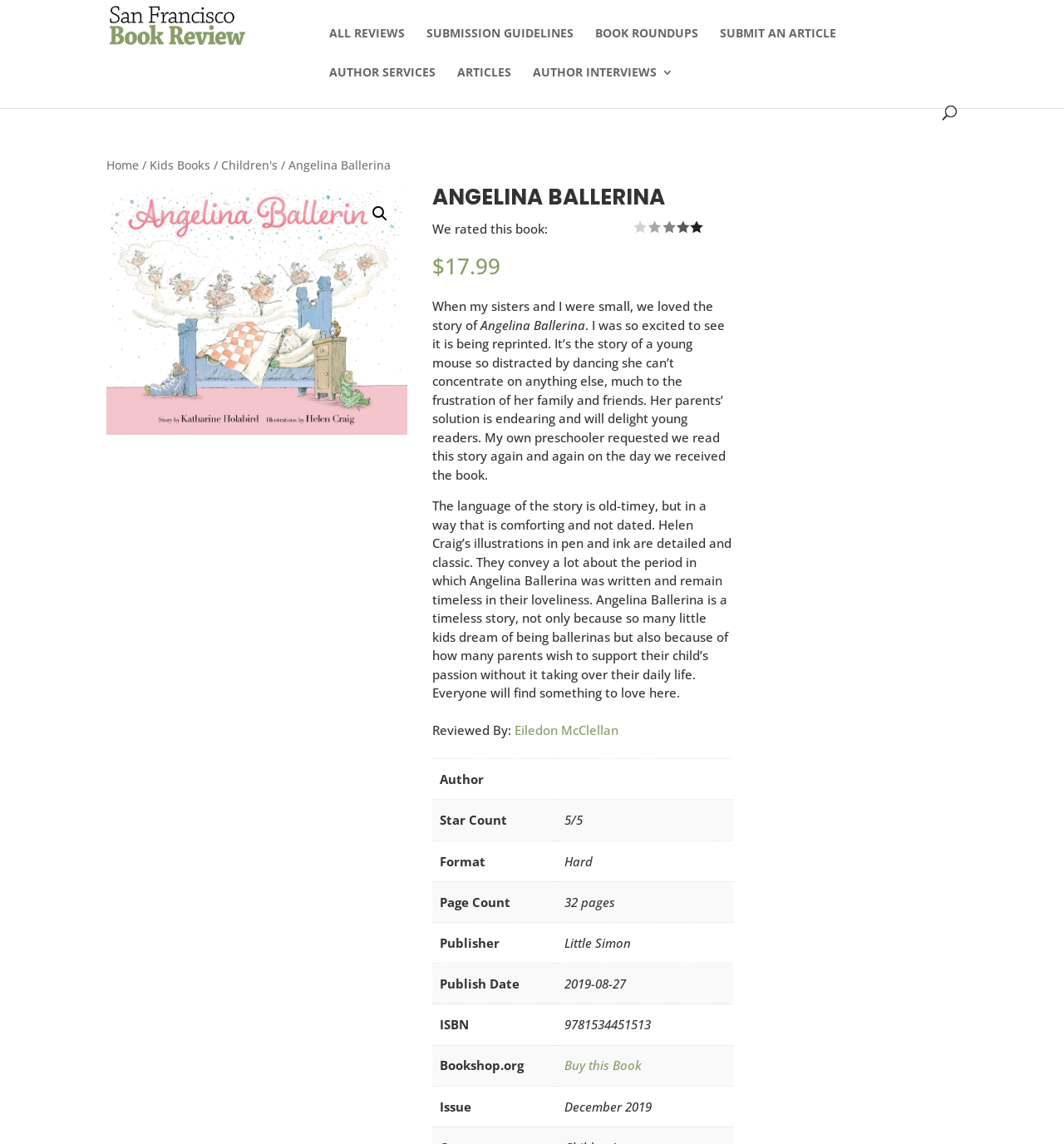What is the publisher of the book?
We need a detailed and meticulous answer to the question.

The publisher of the book can be found in the grid cell under the row header 'Publisher' which indicates the publisher's name as 'Little Simon'.